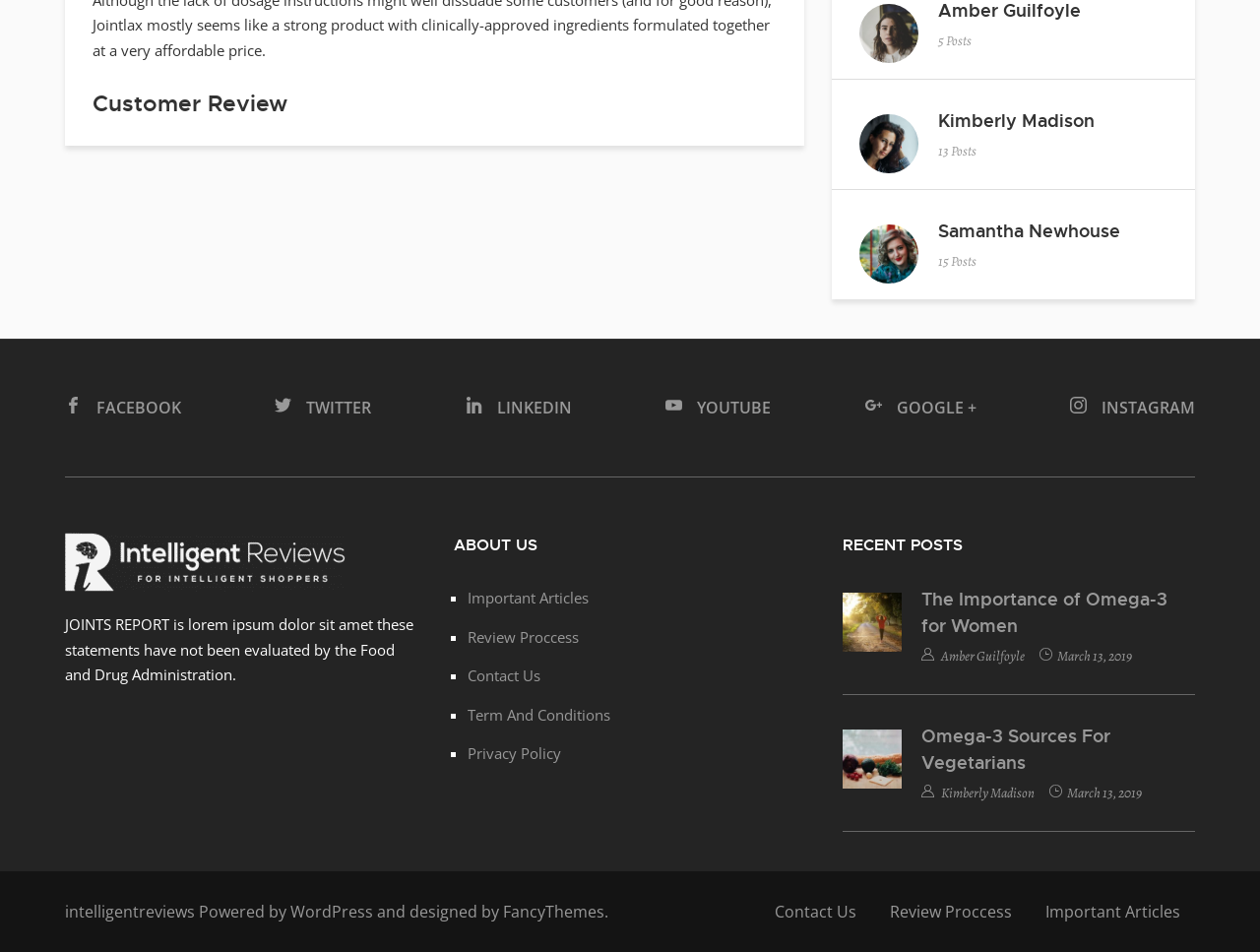How many social media links are there?
Using the image as a reference, answer with just one word or a short phrase.

6